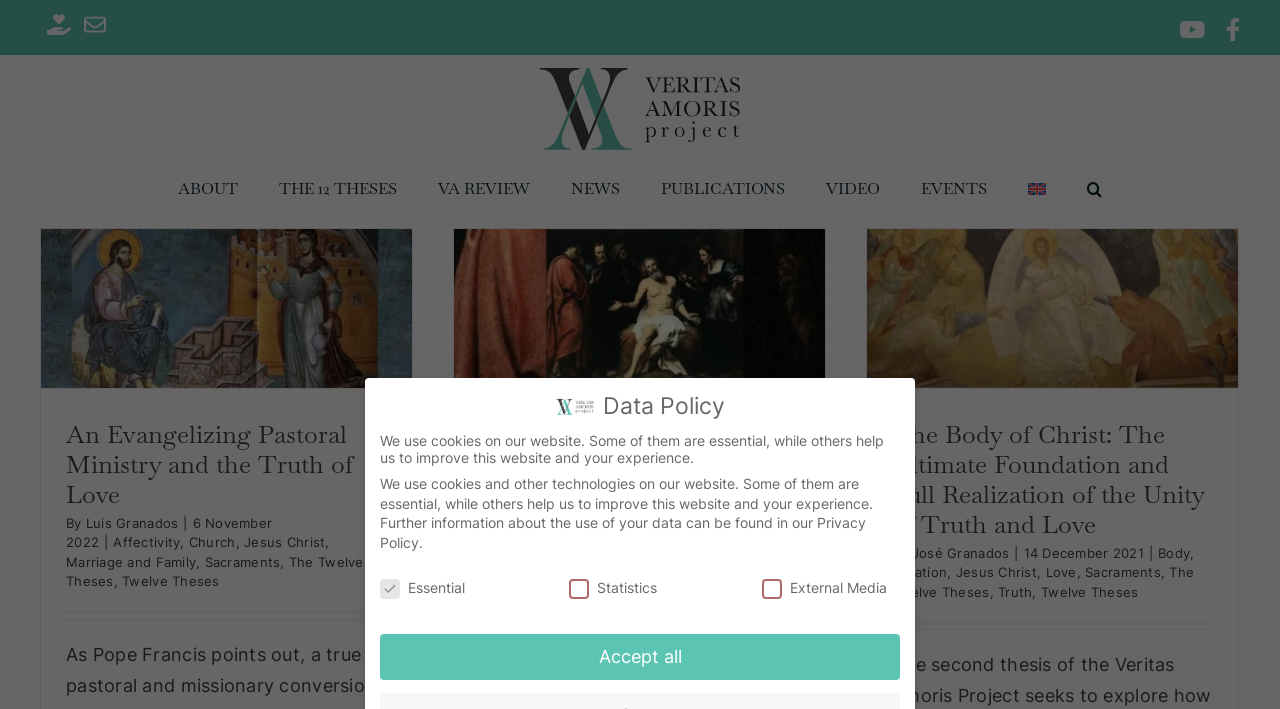Locate the bounding box coordinates of the element that should be clicked to execute the following instruction: "Click the YouTube link".

[0.921, 0.025, 0.942, 0.057]